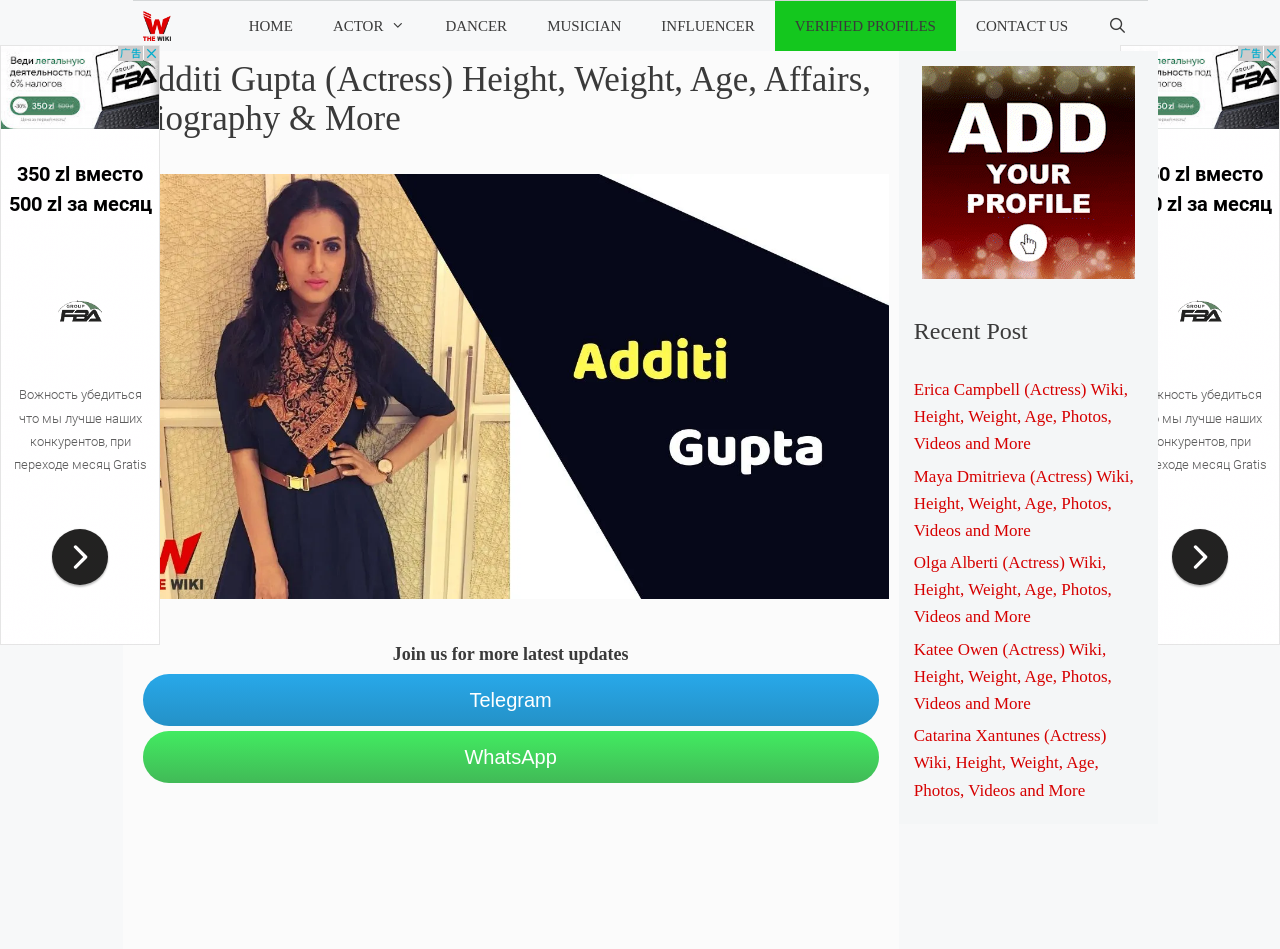Create an in-depth description of the webpage, covering main sections.

This webpage is about Additi Gupta, an actress, and provides her biography, height, weight, age, and affairs. At the top, there is a navigation bar with links to different categories, including "The Wiki", "HOME", "ACTOR", "DANCER", "MUSICIAN", "INFLUENCER", "VERIFIED PROFILES", and "CONTACT US". 

Below the navigation bar, there is a large header with the title "Additi Gupta (Actress) Height, Weight, Age, Affairs, Biography & More" and an image of Additi Gupta. 

On the left side, there are two advertisements in the form of iframes. On the right side, there is a section with a heading "Recent Post" and a list of links to biographies of other actresses, including Erica Campbell, Maya Dmitrieva, Olga Alberti, Katee Owen, and Catarina Xantunes.

In the middle of the page, there is a call-to-action section with text "Join us for more latest updates" and links to Telegram and WhatsApp. There is also a button "Make_Profile_Video" with an image.